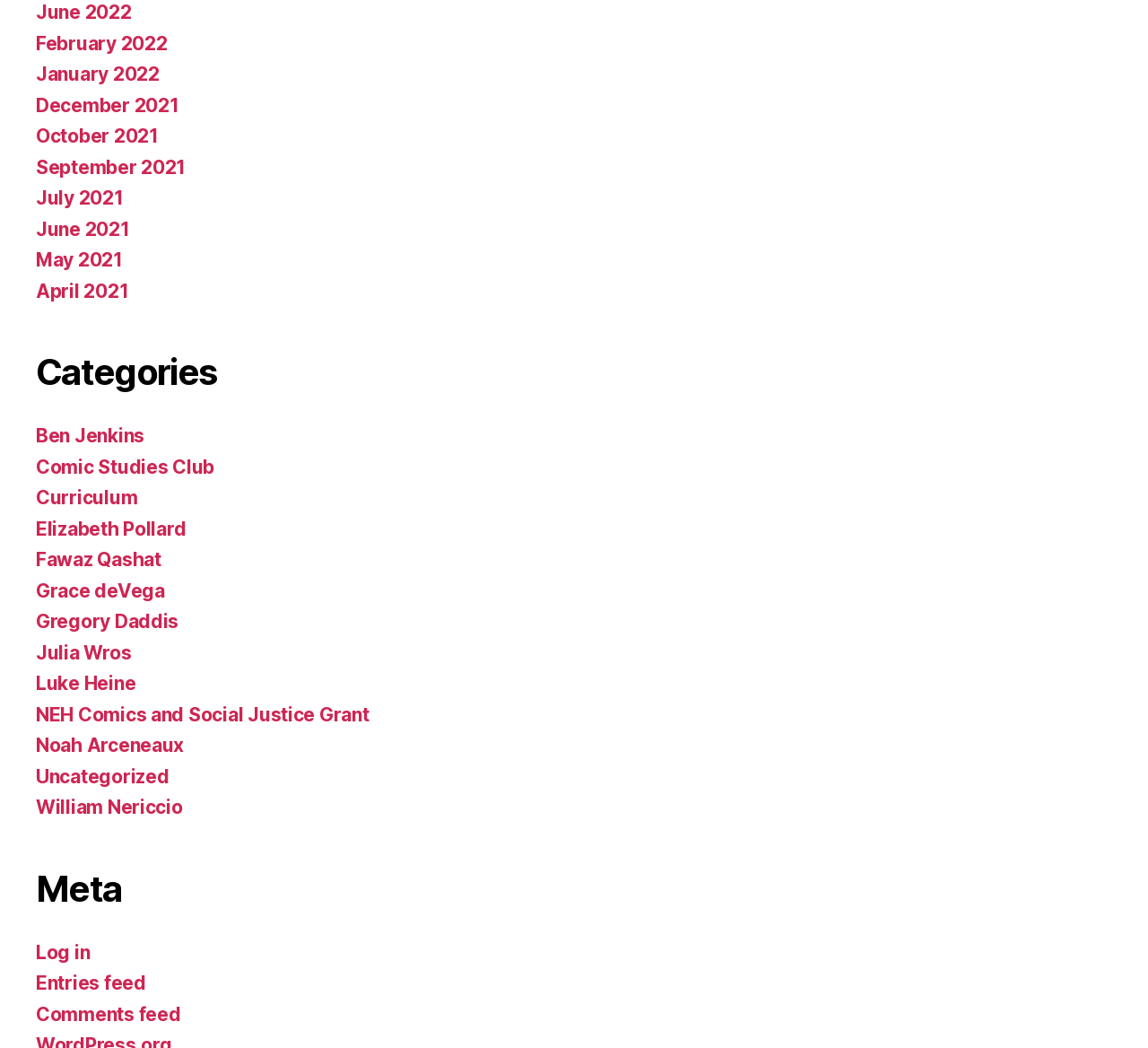Find the bounding box coordinates of the area to click in order to follow the instruction: "Browse categories".

[0.031, 0.351, 0.523, 0.394]